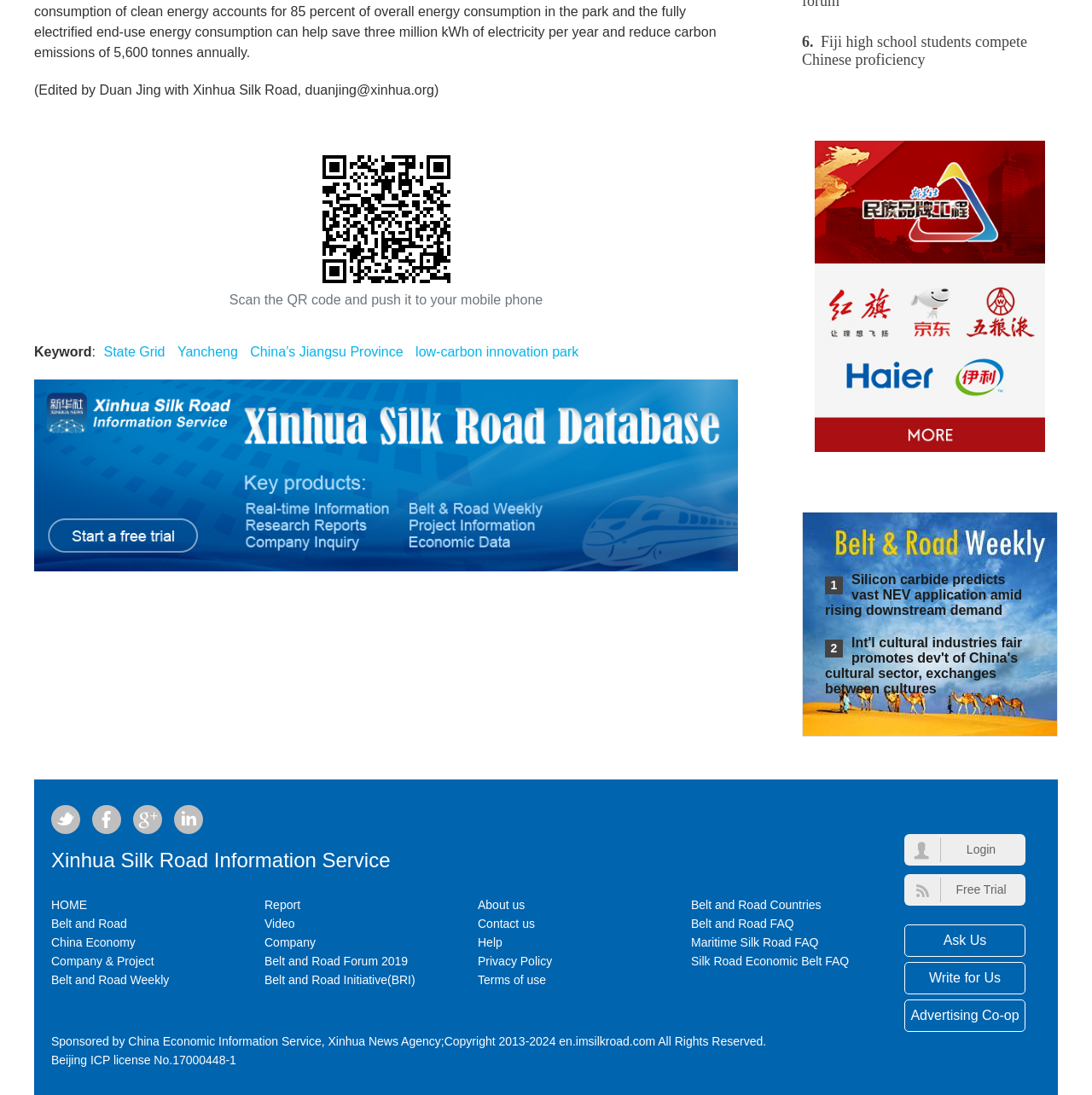How many social media links are at the bottom of the webpage?
Using the visual information, reply with a single word or short phrase.

4